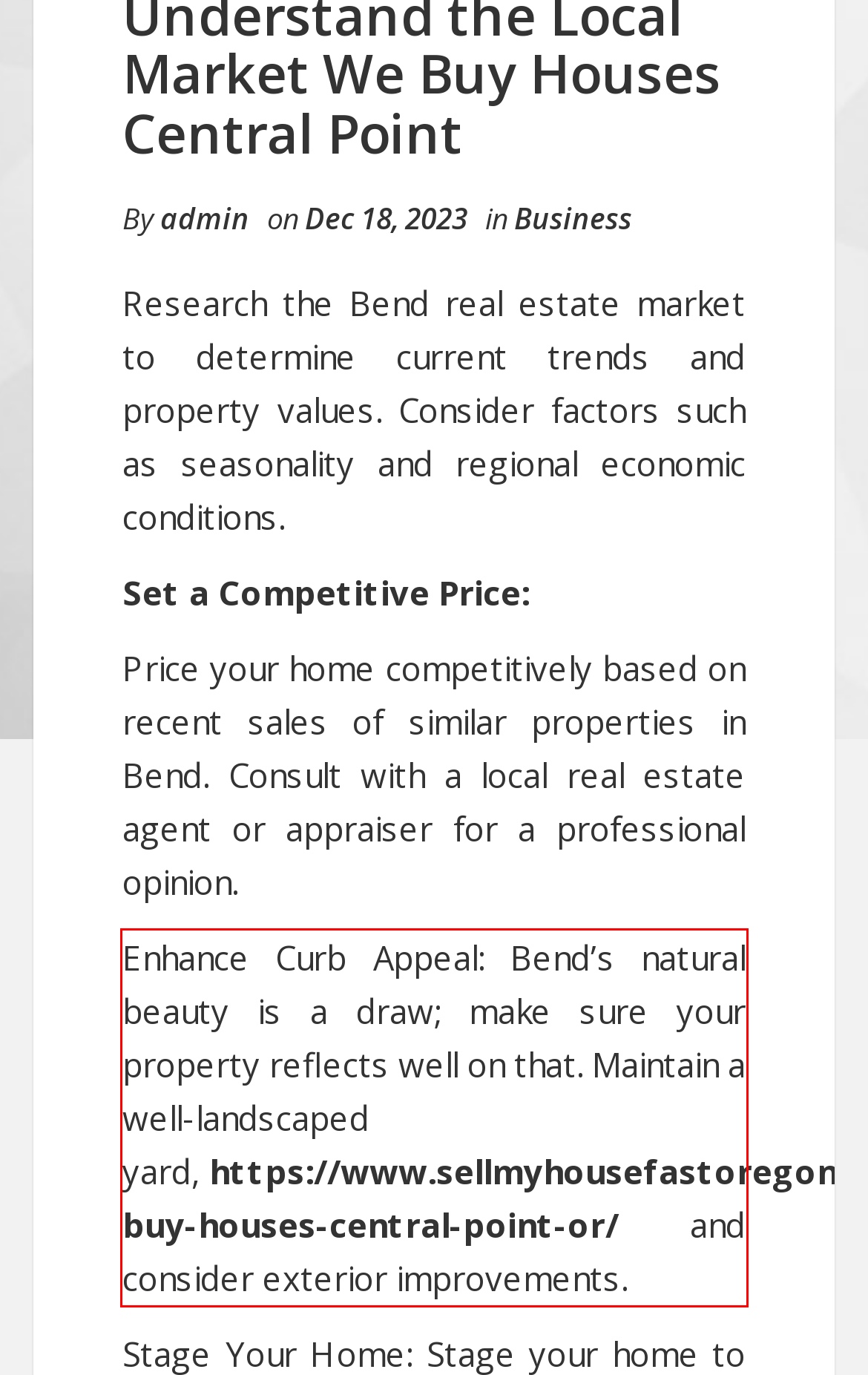With the given screenshot of a webpage, locate the red rectangle bounding box and extract the text content using OCR.

Enhance Curb Appeal: Bend’s natural beauty is a draw; make sure your property reflects well on that. Maintain a well-landscaped yard, https://www.sellmyhousefastoregon.com/we-buy-houses-central-point-or/ and consider exterior improvements.